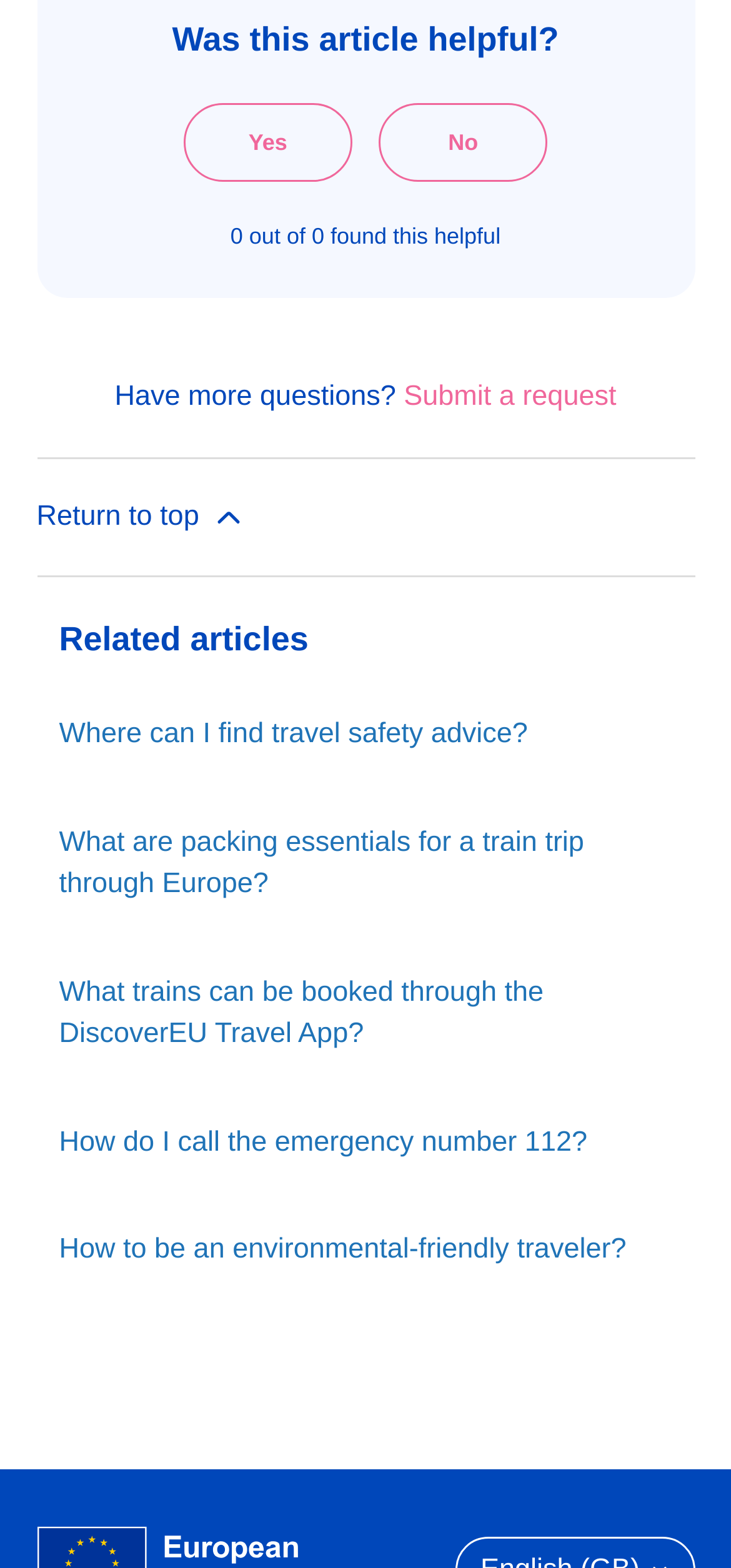Provide the bounding box for the UI element matching this description: "Return to top".

[0.05, 0.293, 0.95, 0.367]